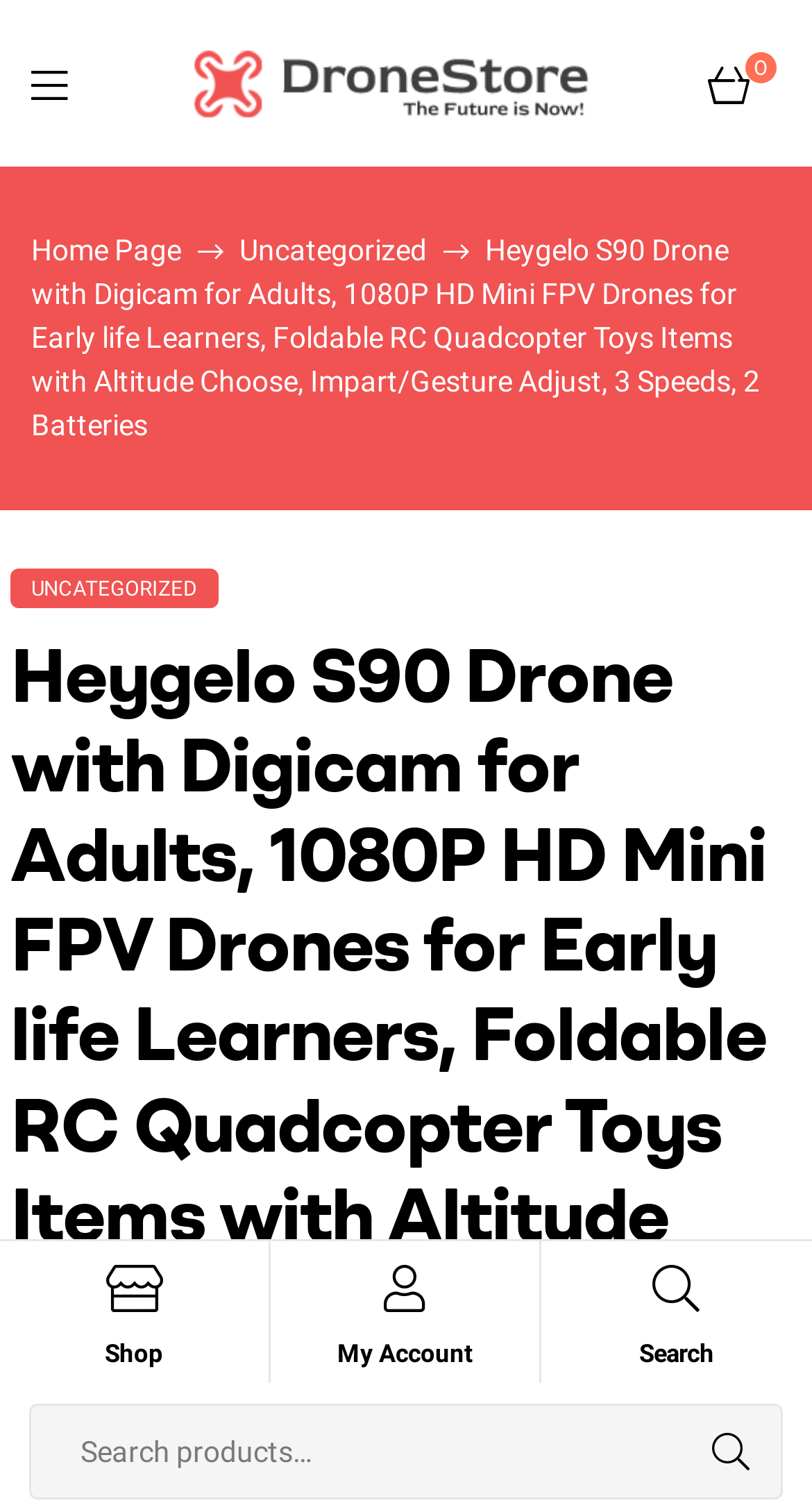Carefully examine the image and provide an in-depth answer to the question: How many batteries does the drone come with?

The number of batteries can be found in the title of the webpage, which mentions '2 Batteries'.